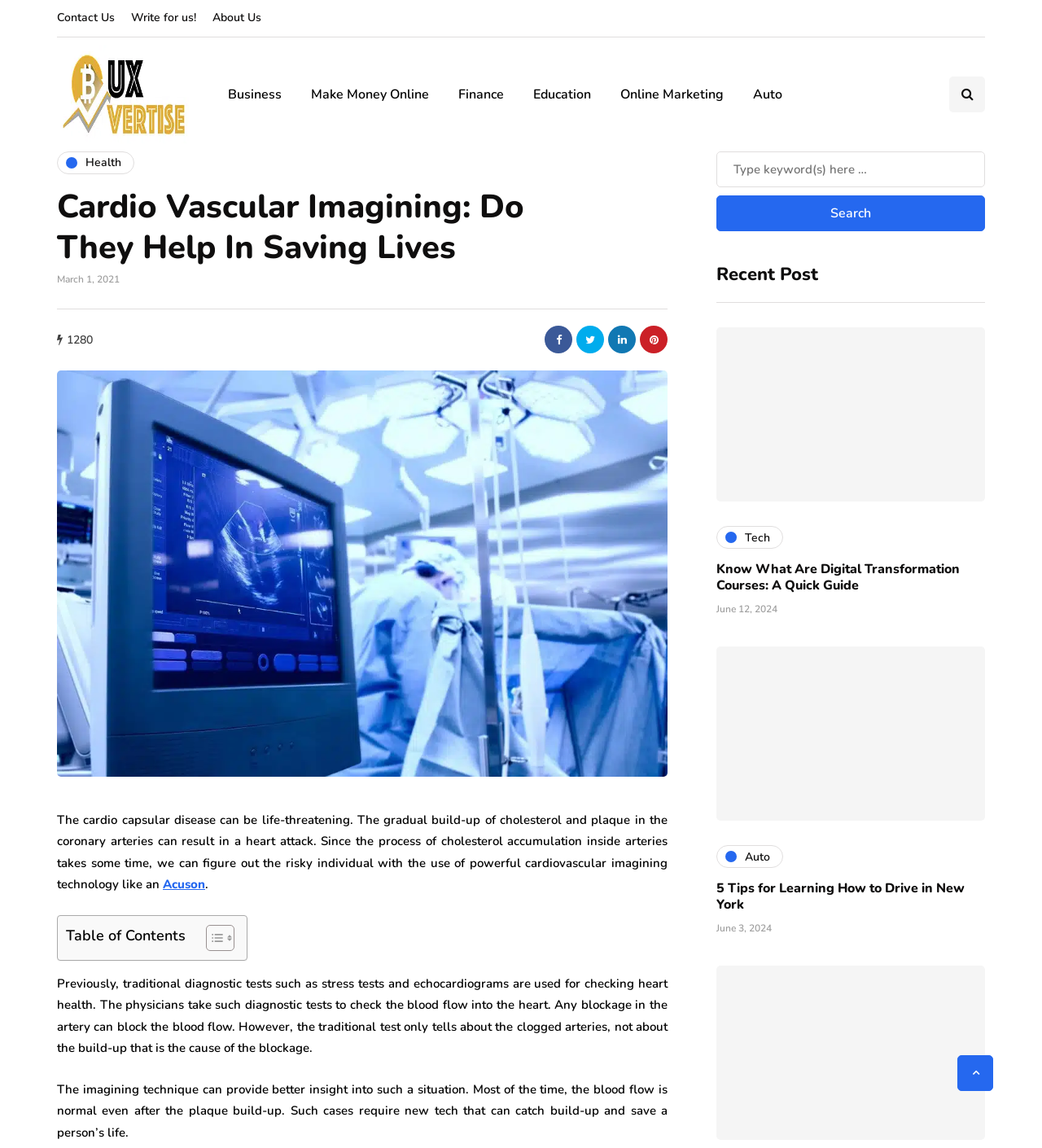Identify the bounding box of the UI element that matches this description: "Education".

[0.498, 0.066, 0.581, 0.098]